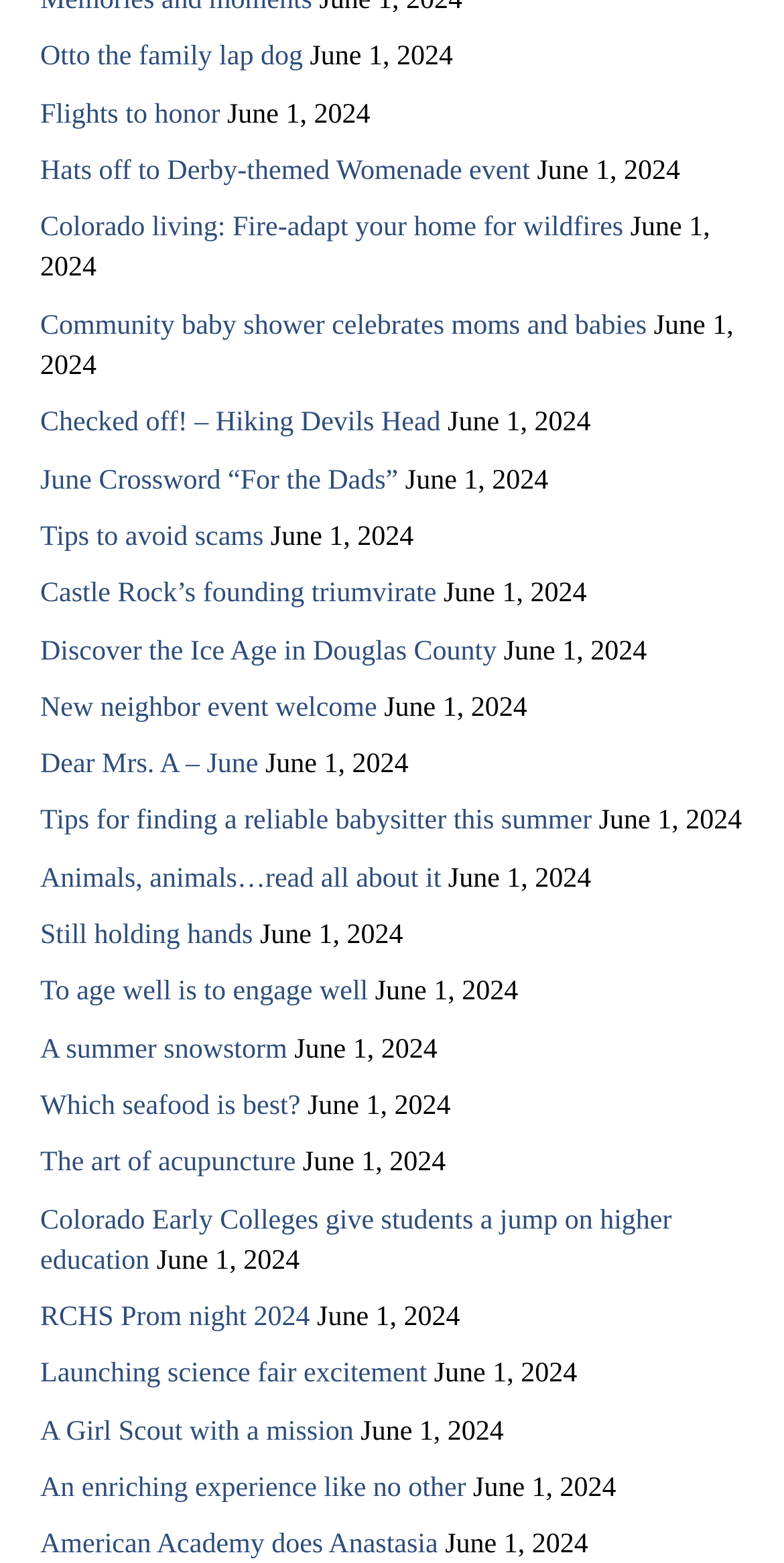Answer the question with a brief word or phrase:
Are all the articles on this webpage about local events?

No